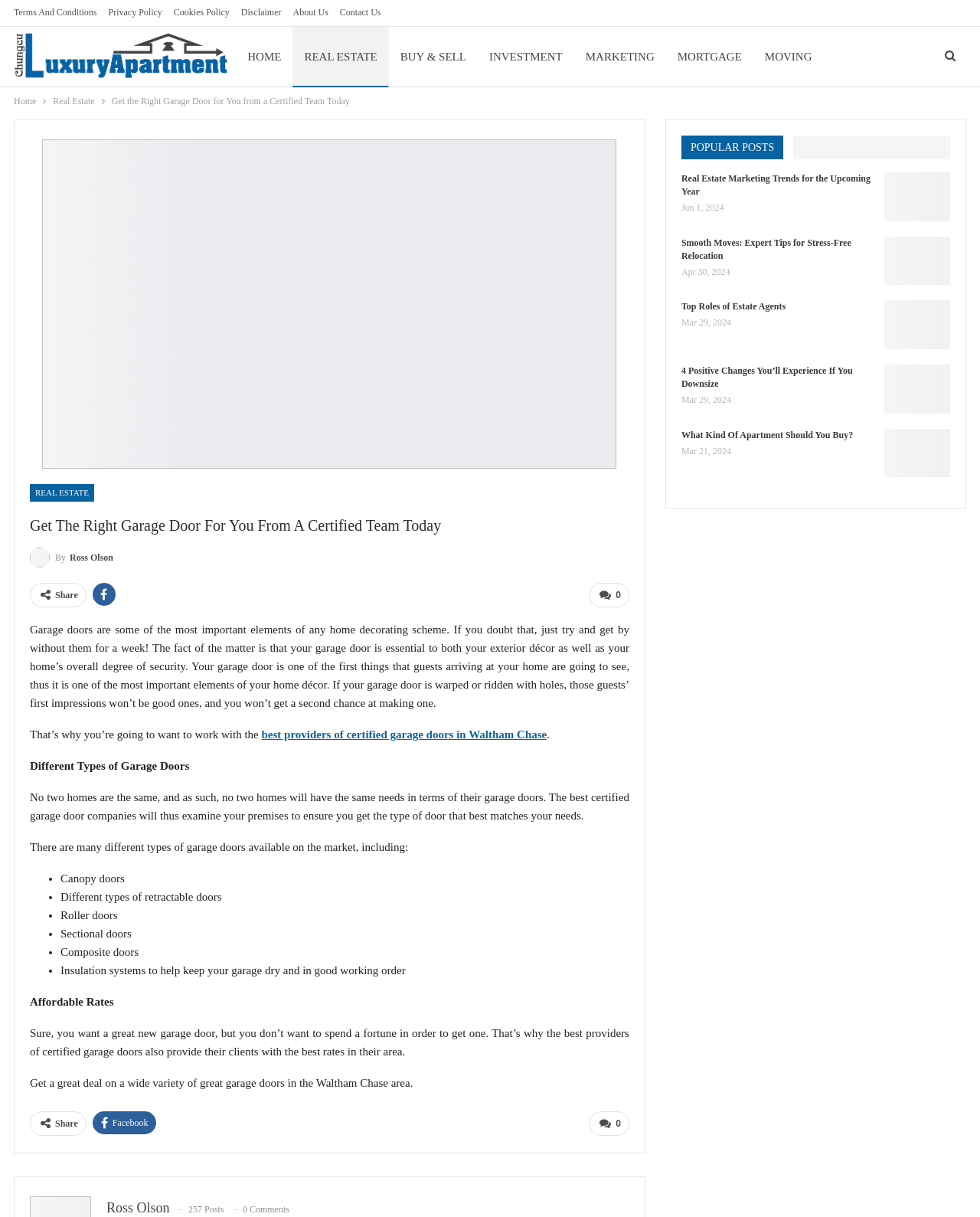Identify the bounding box coordinates of the clickable region to carry out the given instruction: "Click on the 'Share' button".

[0.055, 0.474, 0.079, 0.483]